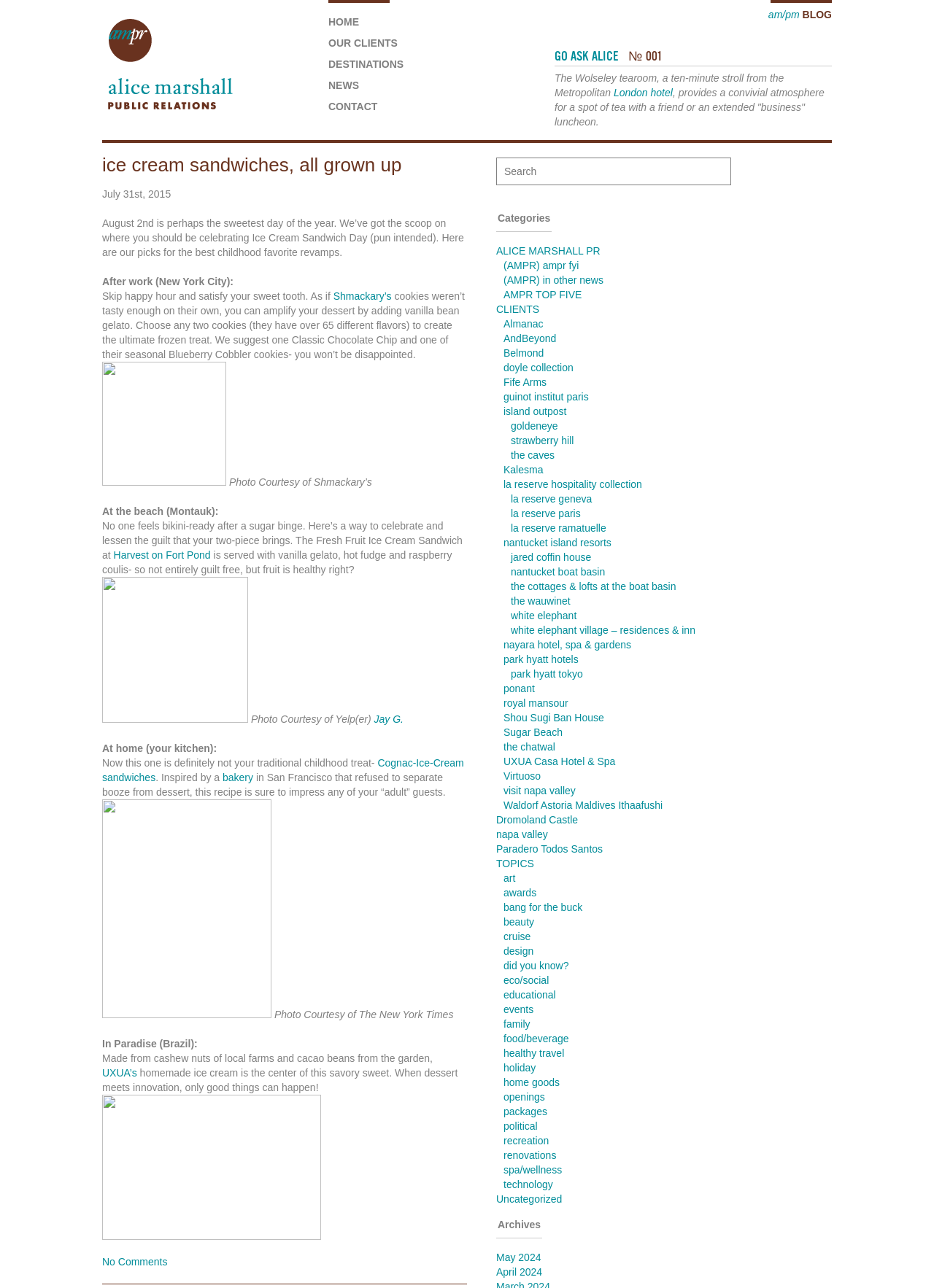Identify the bounding box coordinates of the part that should be clicked to carry out this instruction: "Select an option from the 'Archives' combobox".

None